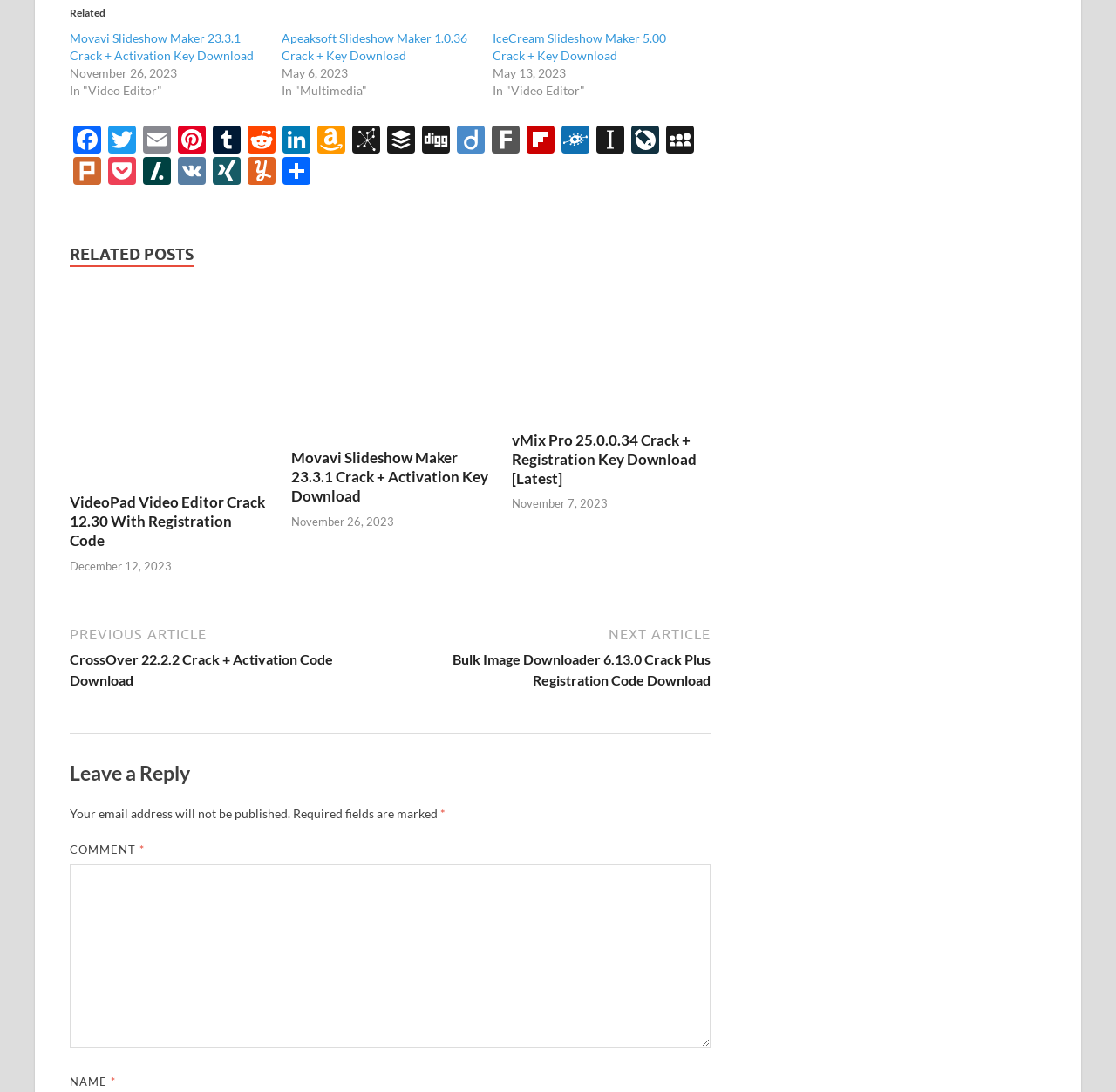Please provide a comprehensive response to the question based on the details in the image: How many social media links are there?

I counted the number of social media links on the webpage, which include Facebook, Twitter, Email, Pinterest, Tumblr, Reddit, LinkedIn, Amazon Wish List, and many others, totaling 24 links.